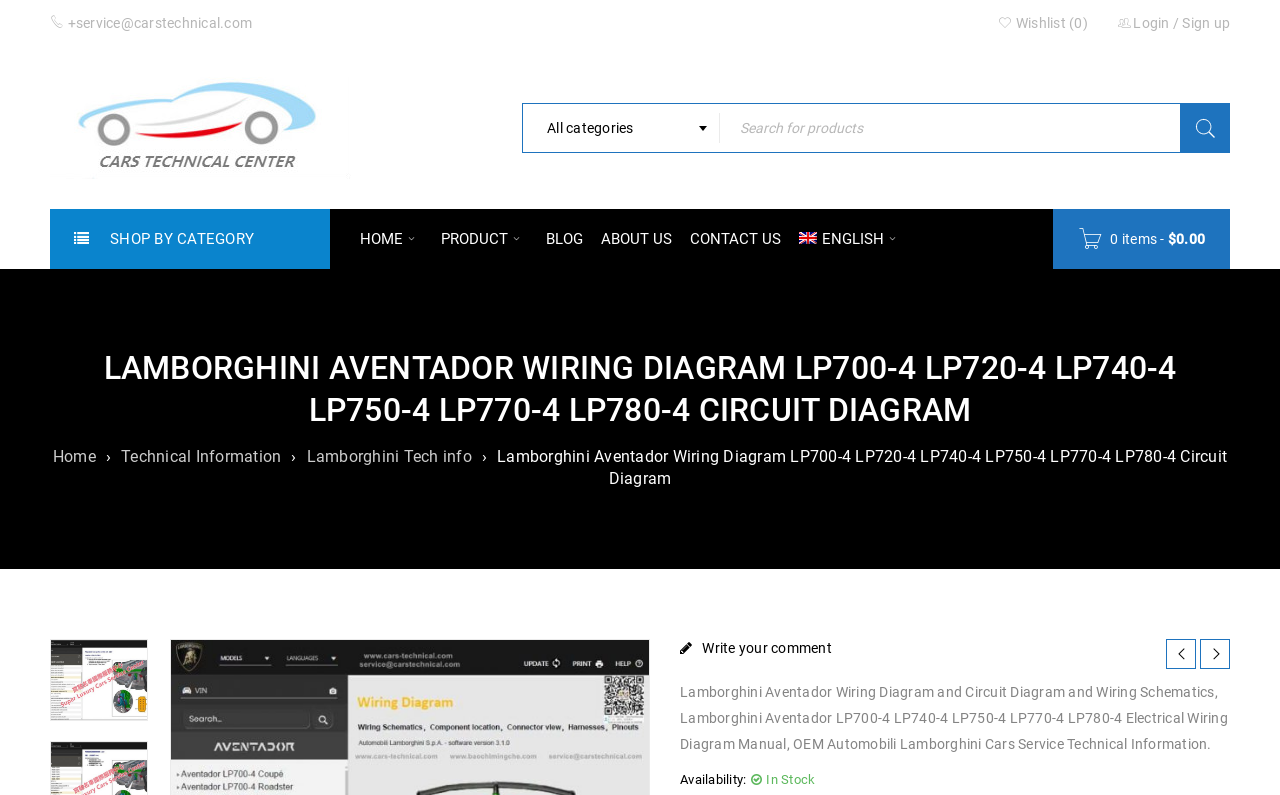What is the text of the webpage's headline?

LAMBORGHINI AVENTADOR WIRING DIAGRAM LP700-4 LP720-4 LP740-4 LP750-4 LP770-4 LP780-4 CIRCUIT DIAGRAM